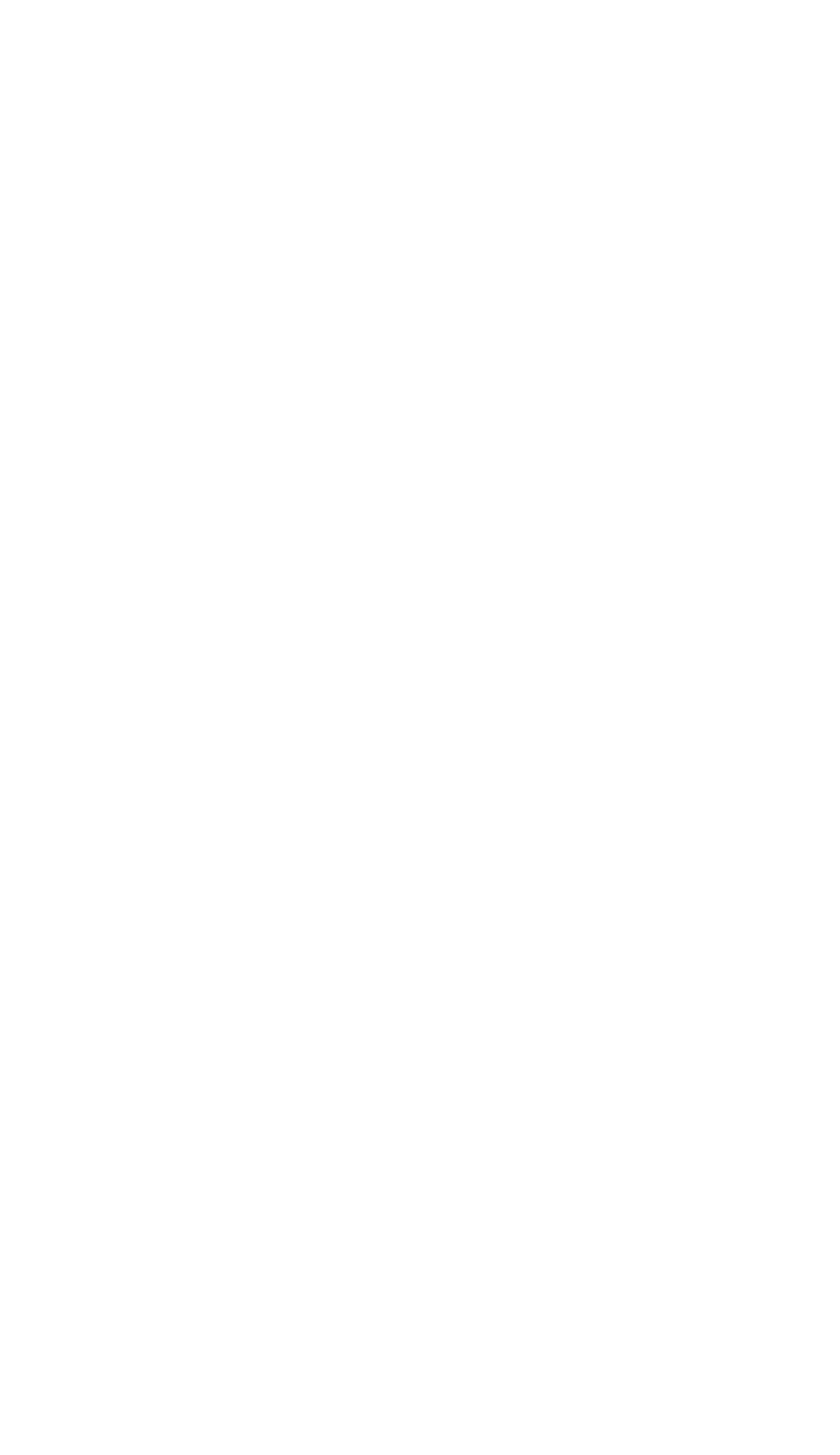Please provide a comprehensive response to the question based on the details in the image: Who is the author of the second related post?

I looked at the second article element and found a link element with the text 'Asel', which is likely the author of the second related post.